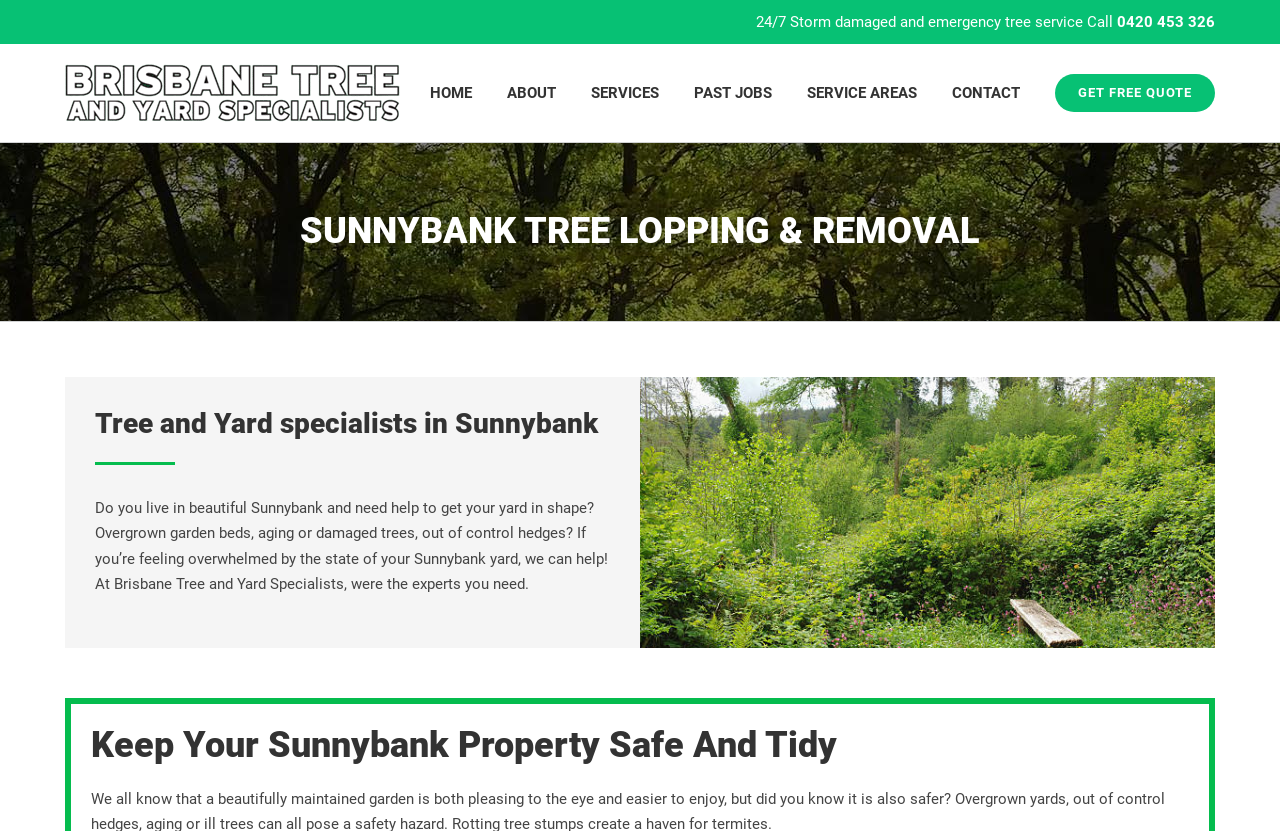Please identify the bounding box coordinates of the region to click in order to complete the given instruction: "Call the emergency tree service". The coordinates should be four float numbers between 0 and 1, i.e., [left, top, right, bottom].

[0.591, 0.016, 0.873, 0.037]